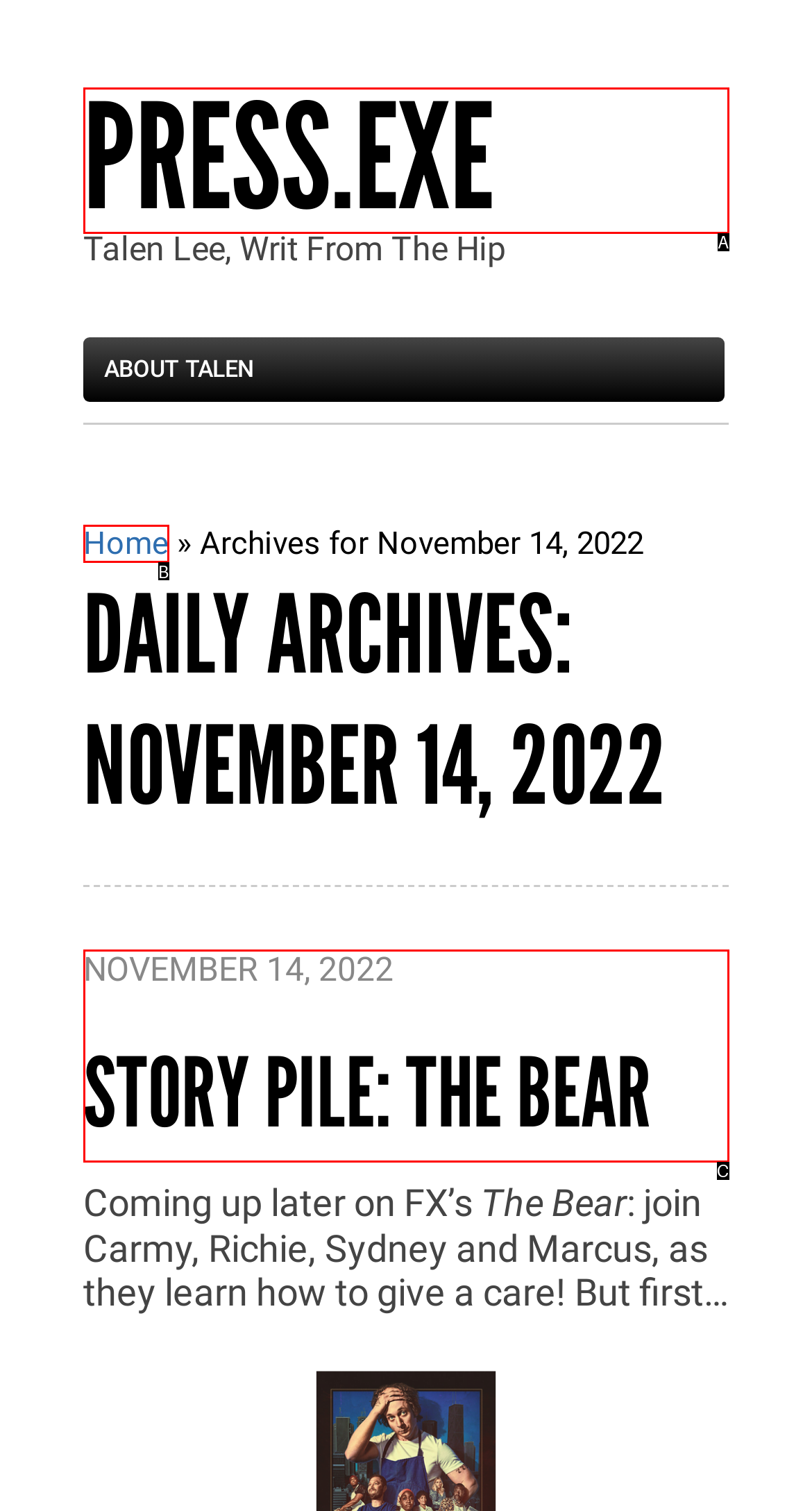Pinpoint the HTML element that fits the description: Home
Answer by providing the letter of the correct option.

B